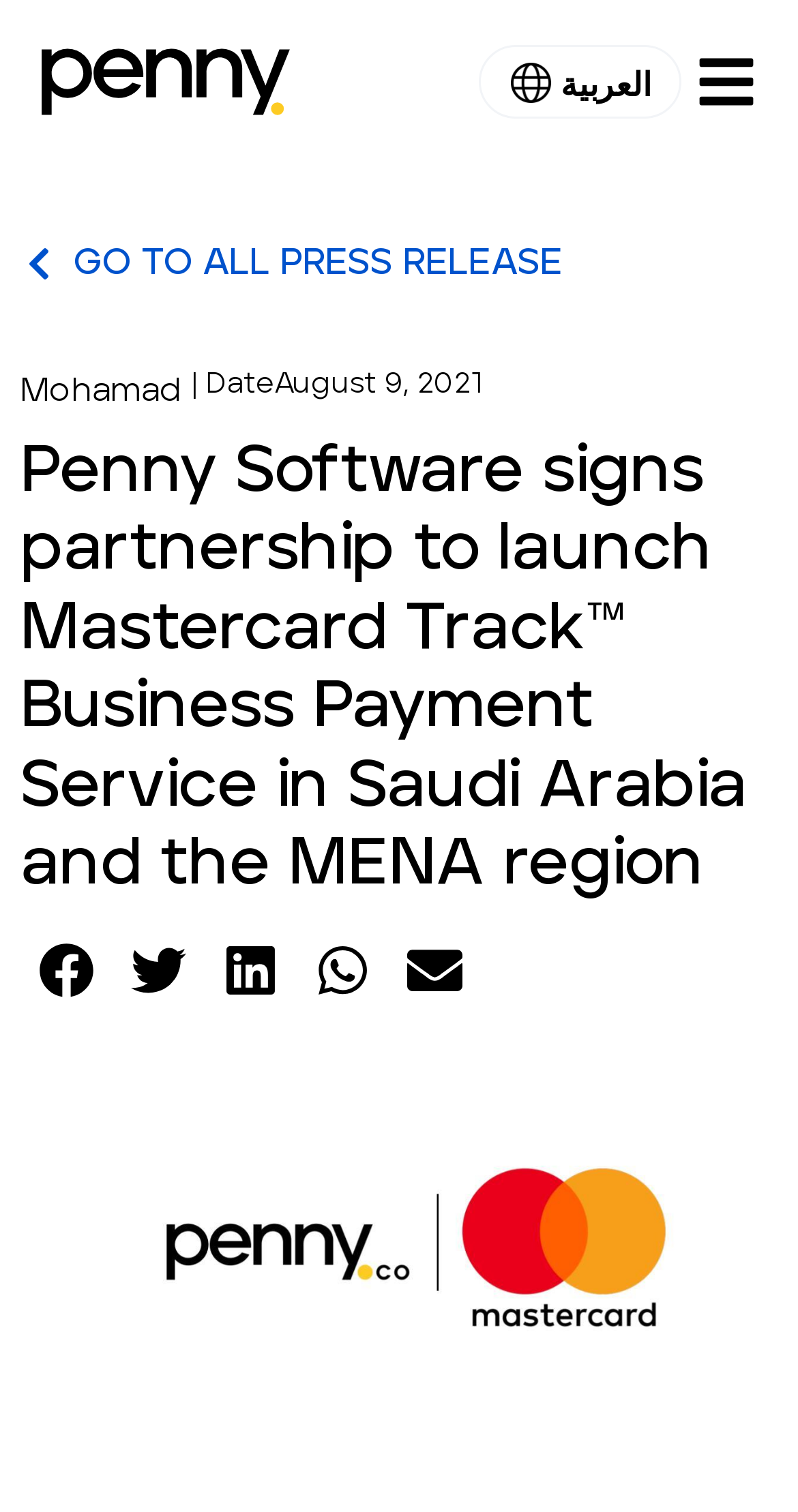Provide the bounding box coordinates of the area you need to click to execute the following instruction: "Share on facebook".

[0.026, 0.612, 0.141, 0.673]